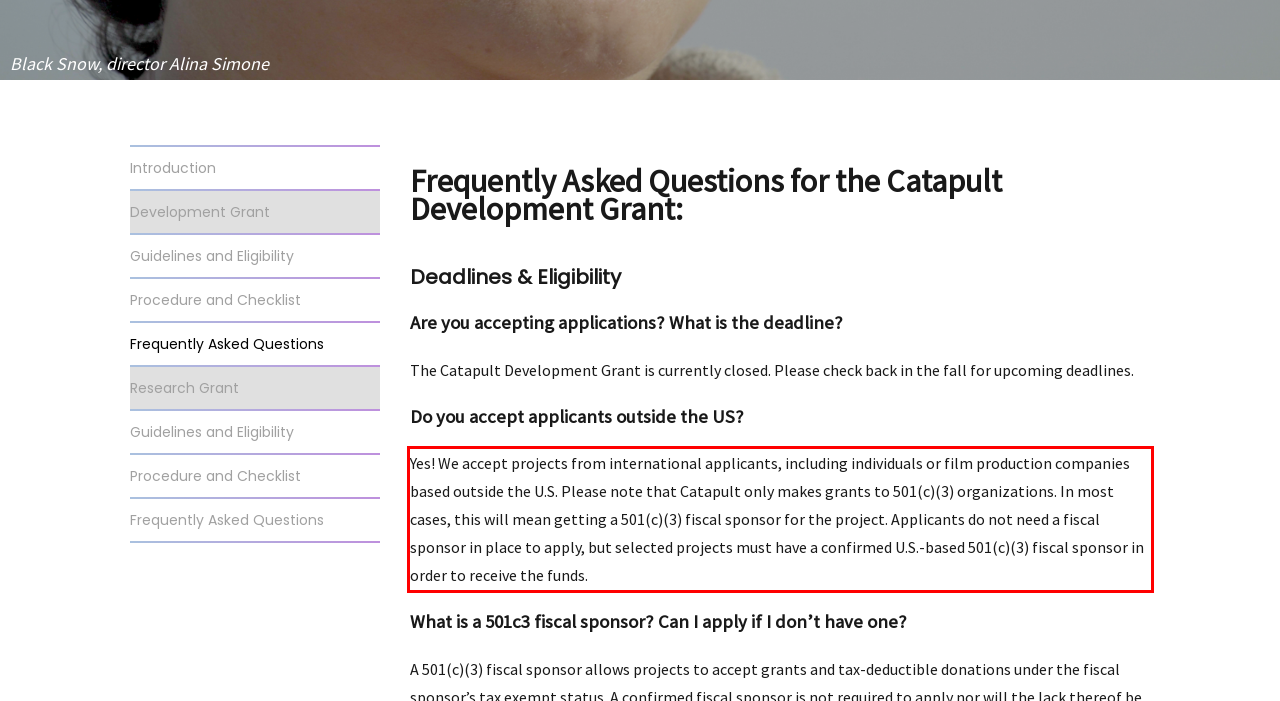You are provided with a webpage screenshot that includes a red rectangle bounding box. Extract the text content from within the bounding box using OCR.

Yes! We accept projects from international applicants, including individuals or film production companies based outside the U.S. Please note that Catapult only makes grants to 501(c)(3) organizations. In most cases, this will mean getting a 501(c)(3) fiscal sponsor for the project. Applicants do not need a fiscal sponsor in place to apply, but selected projects must have a confirmed U.S.-based 501(c)(3) fiscal sponsor in order to receive the funds.